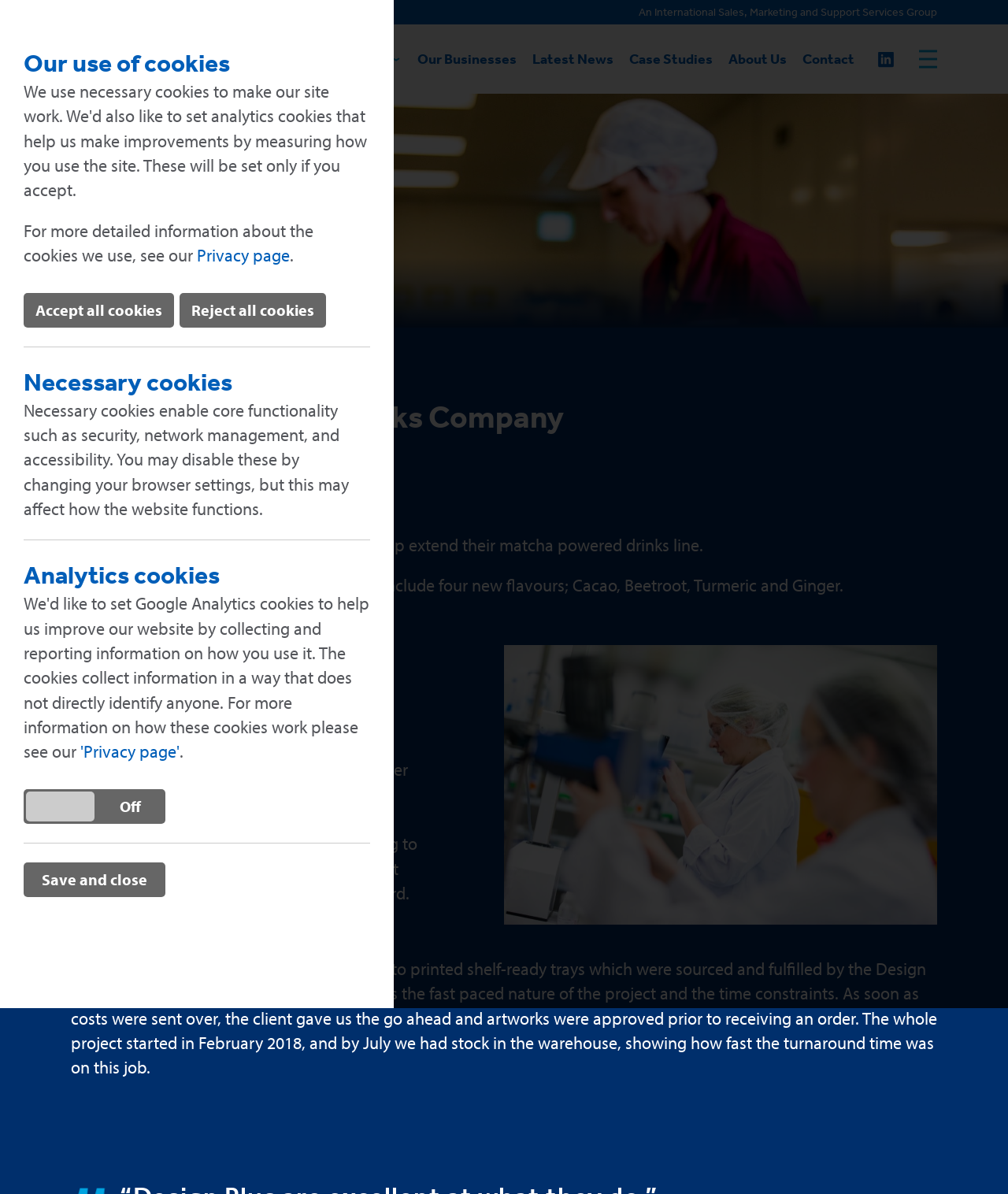Refer to the image and provide a thorough answer to this question:
What is the company name?

The company name is DCC, which is mentioned in the top-left corner of the webpage as 'A DCC PLC Company'.